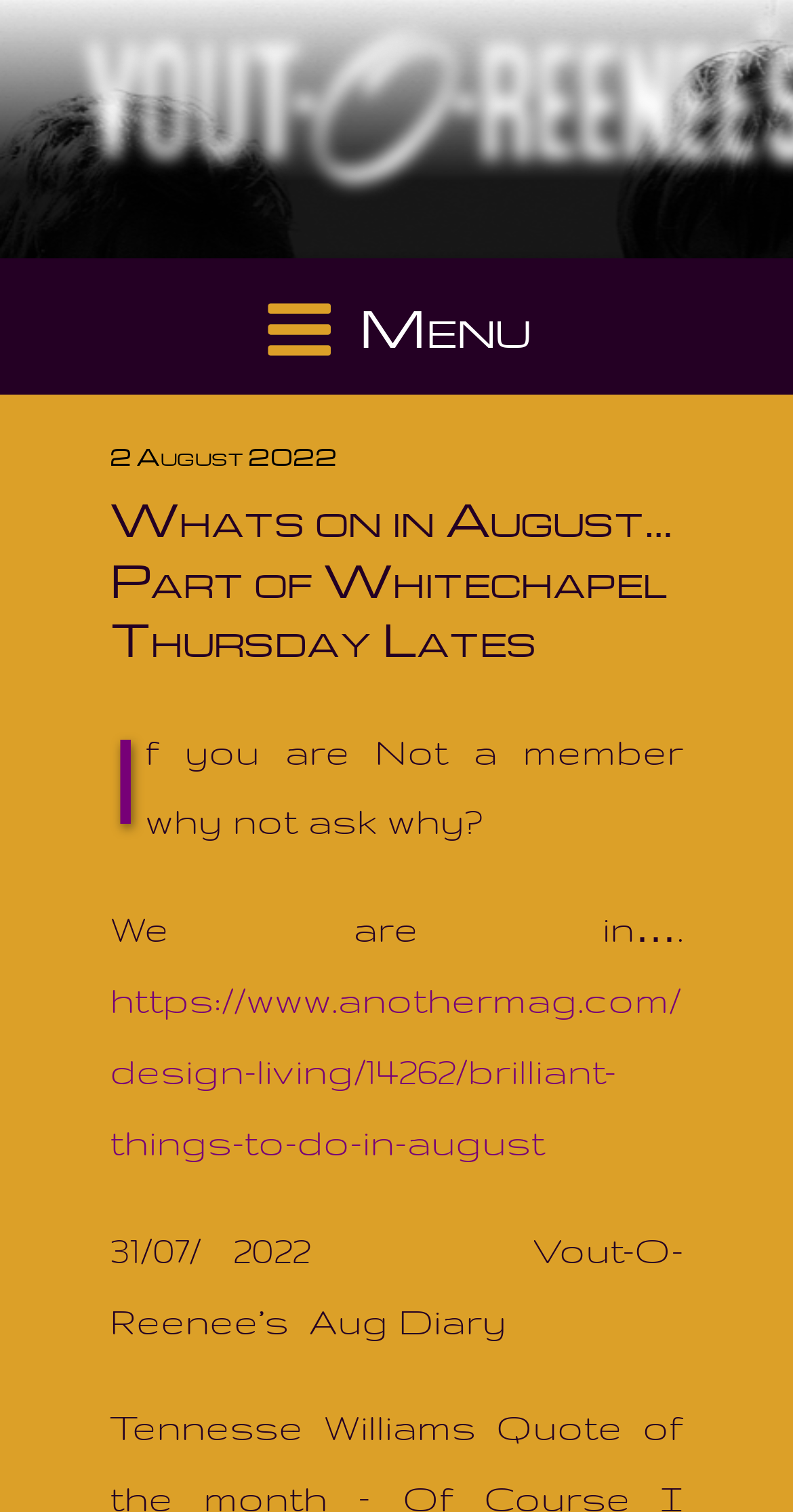What is the date of the posted article?
Answer the question with as much detail as you can, using the image as a reference.

The date of the posted article can be found in the link element with the text '2 August 2022', which is located in the header section of the webpage.